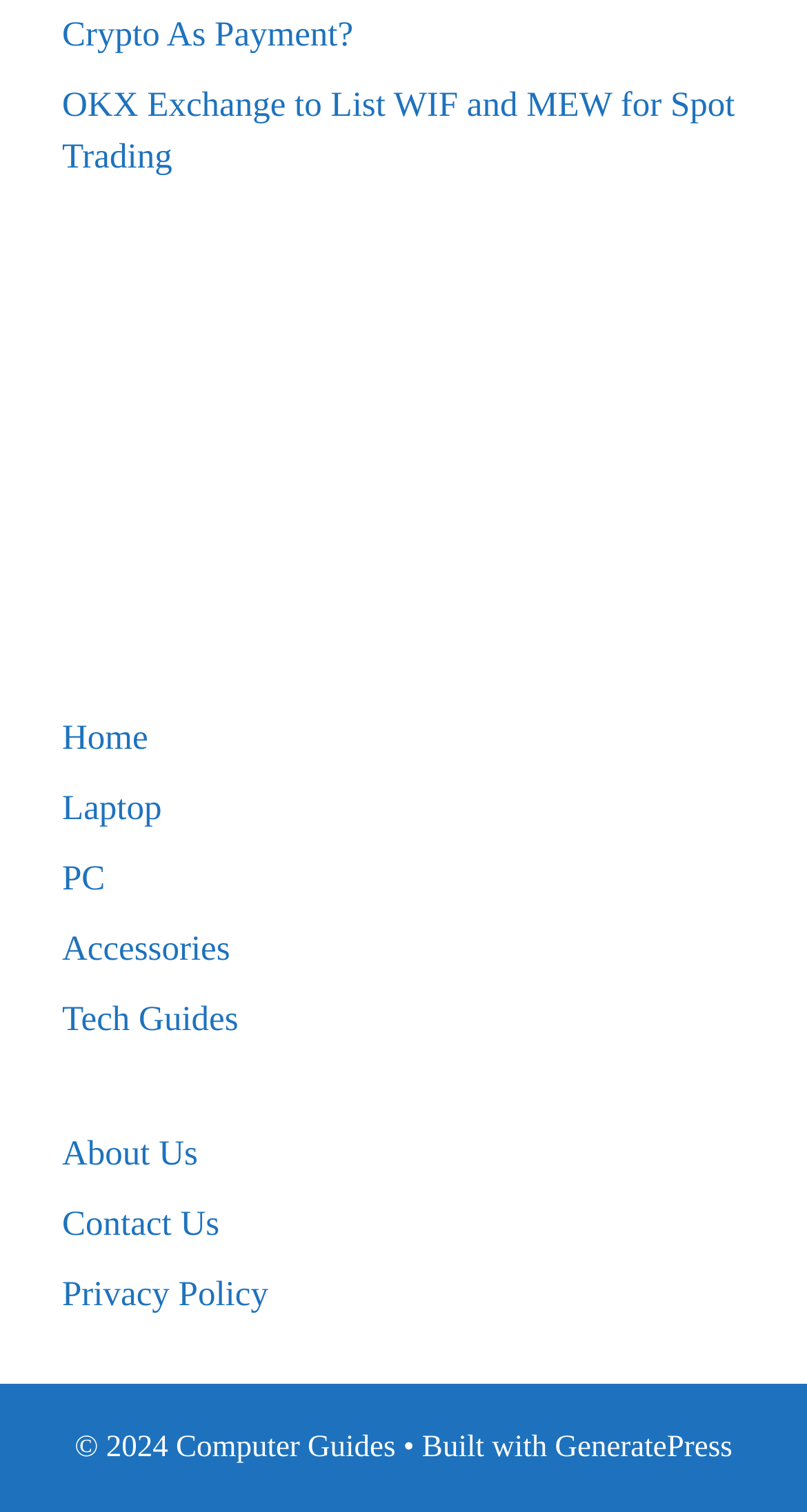Using the description: "Home", identify the bounding box of the corresponding UI element in the screenshot.

[0.077, 0.474, 0.183, 0.5]